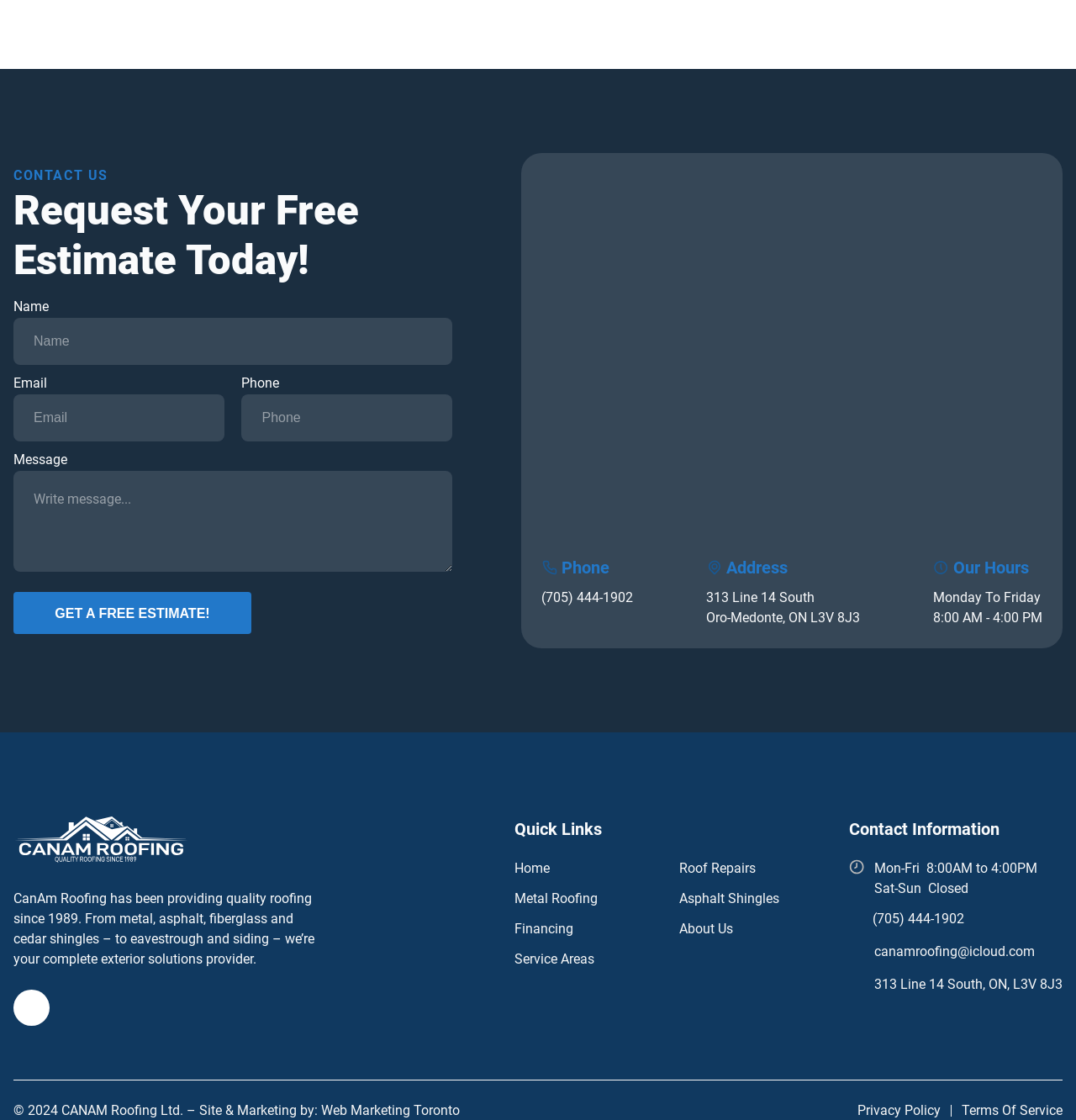Please mark the clickable region by giving the bounding box coordinates needed to complete this instruction: "Call the phone number".

[0.503, 0.525, 0.588, 0.543]